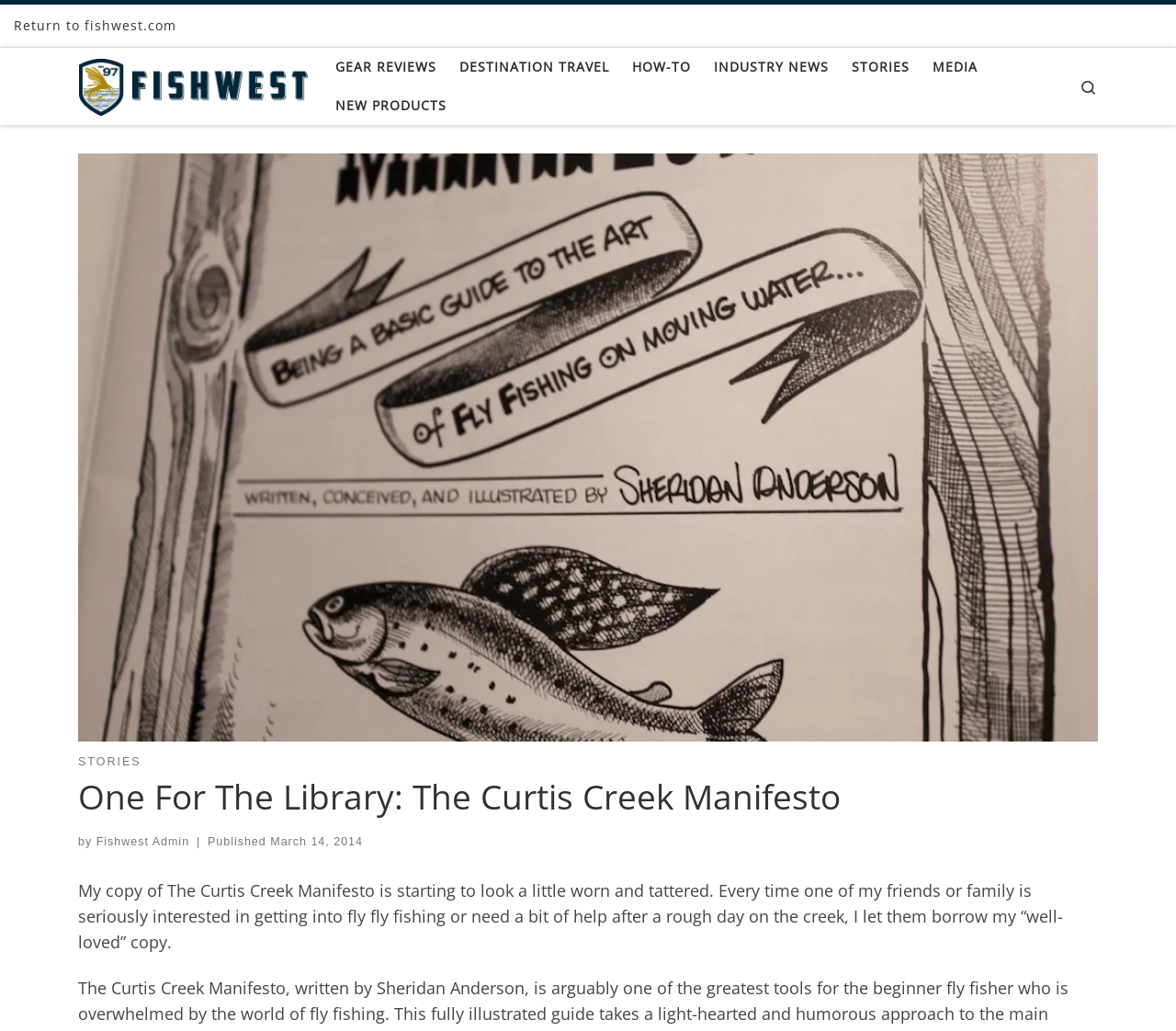Extract the bounding box for the UI element that matches this description: "March 14, 2014".

[0.23, 0.81, 0.309, 0.822]